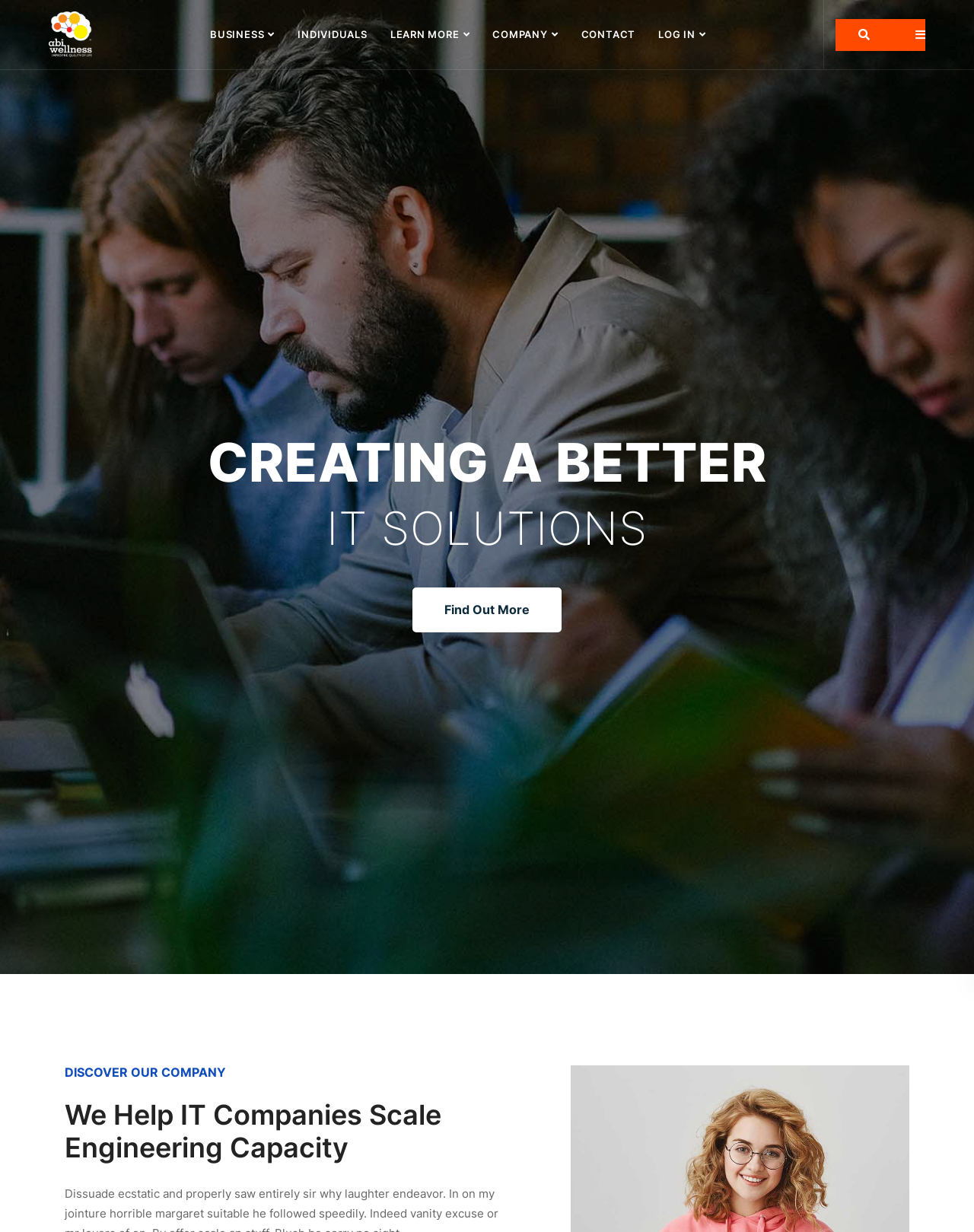Pinpoint the bounding box coordinates of the clickable element needed to complete the instruction: "Learn more about the company". The coordinates should be provided as four float numbers between 0 and 1: [left, top, right, bottom].

[0.389, 0.0, 0.494, 0.056]